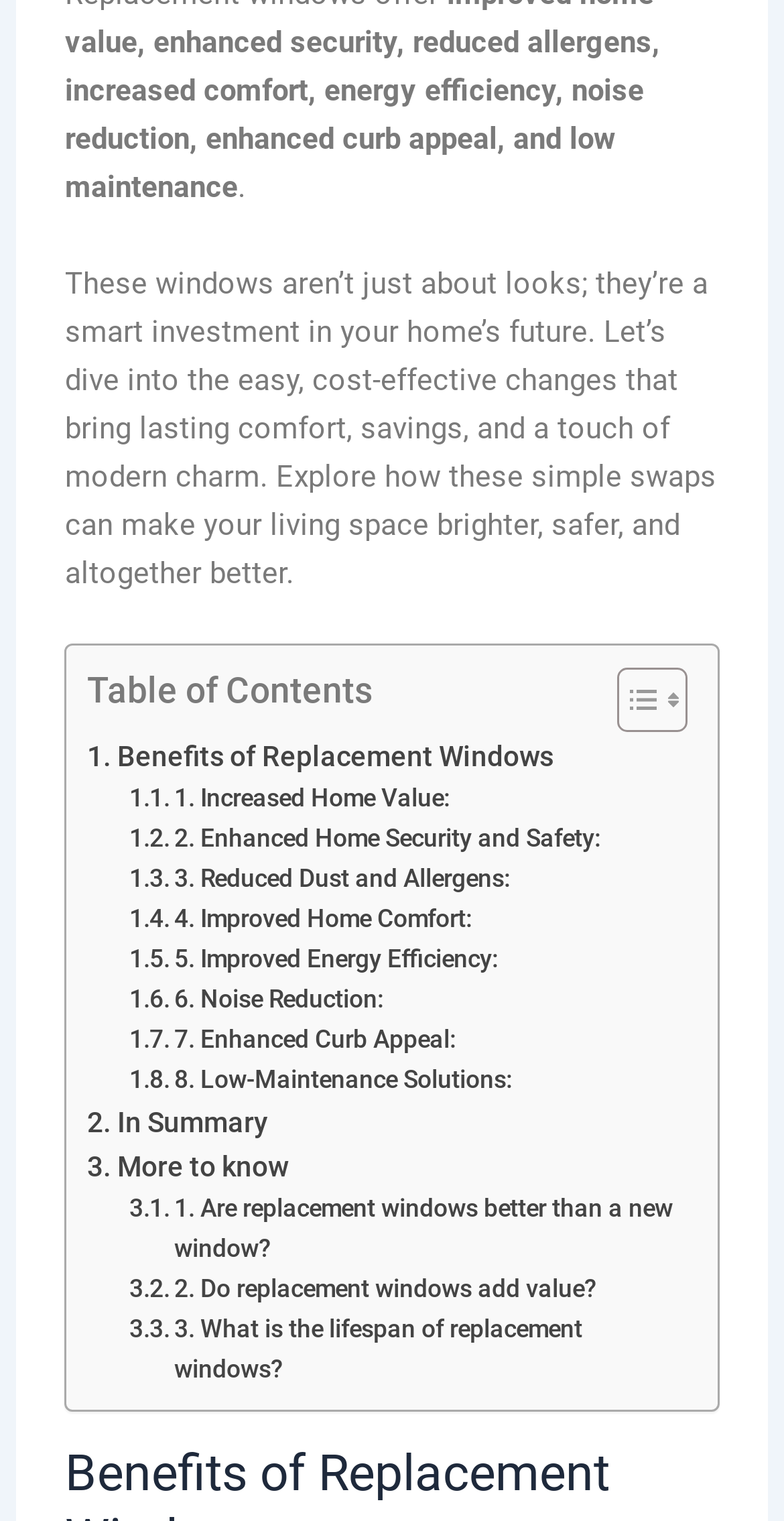What is the tone of the webpage?
Provide a fully detailed and comprehensive answer to the question.

The tone of the webpage appears to be informative, as it provides detailed information about the benefits and advantages of replacement windows, without being promotional or sales-y.